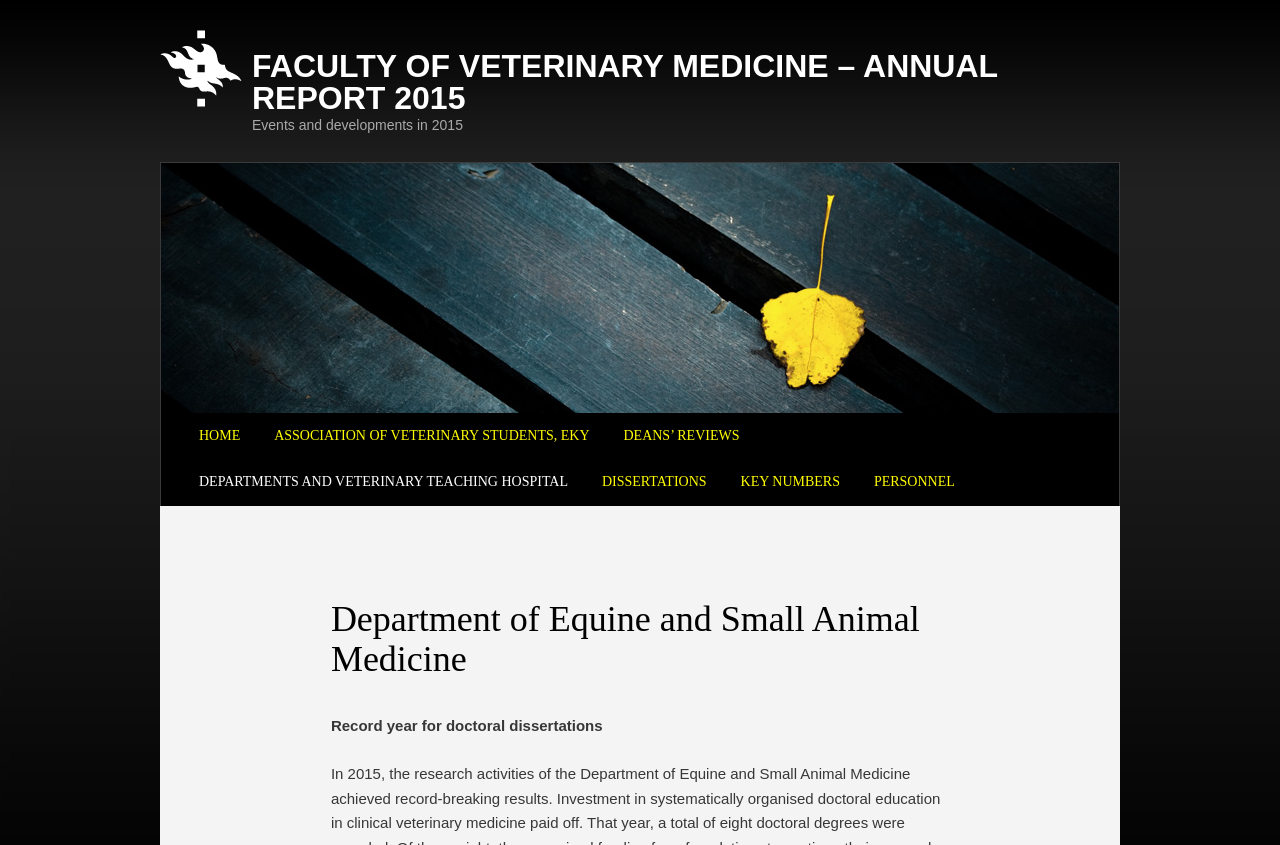Please analyze the image and give a detailed answer to the question:
How many main menu items are there?

The question asks for the number of main menu items, which can be found by counting the links under the 'Main menu' heading, including 'HOME', 'ASSOCIATION OF VETERINARY STUDENTS, EKY', 'DEANS’ REVIEWS', 'DEPARTMENTS AND VETERINARY TEACHING HOSPITAL', 'DISSERTATIONS', 'KEY NUMBERS', and 'PERSONNEL'.